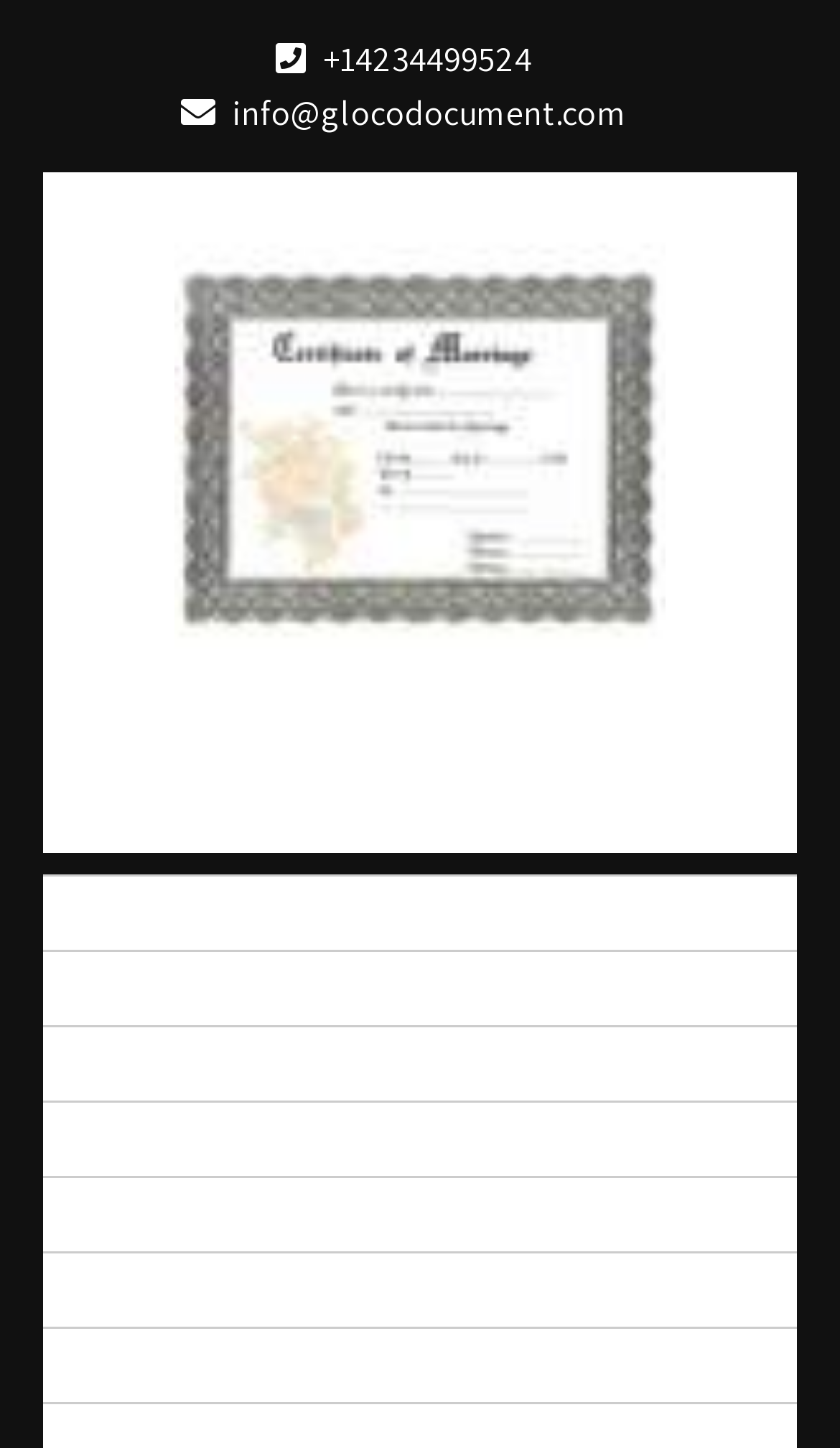What is the tagline of the website?
Please provide a comprehensive answer based on the visual information in the image.

I found the tagline by looking at the StaticText element with the text 'Buy real fake documents online' which is located below the main heading of the webpage.